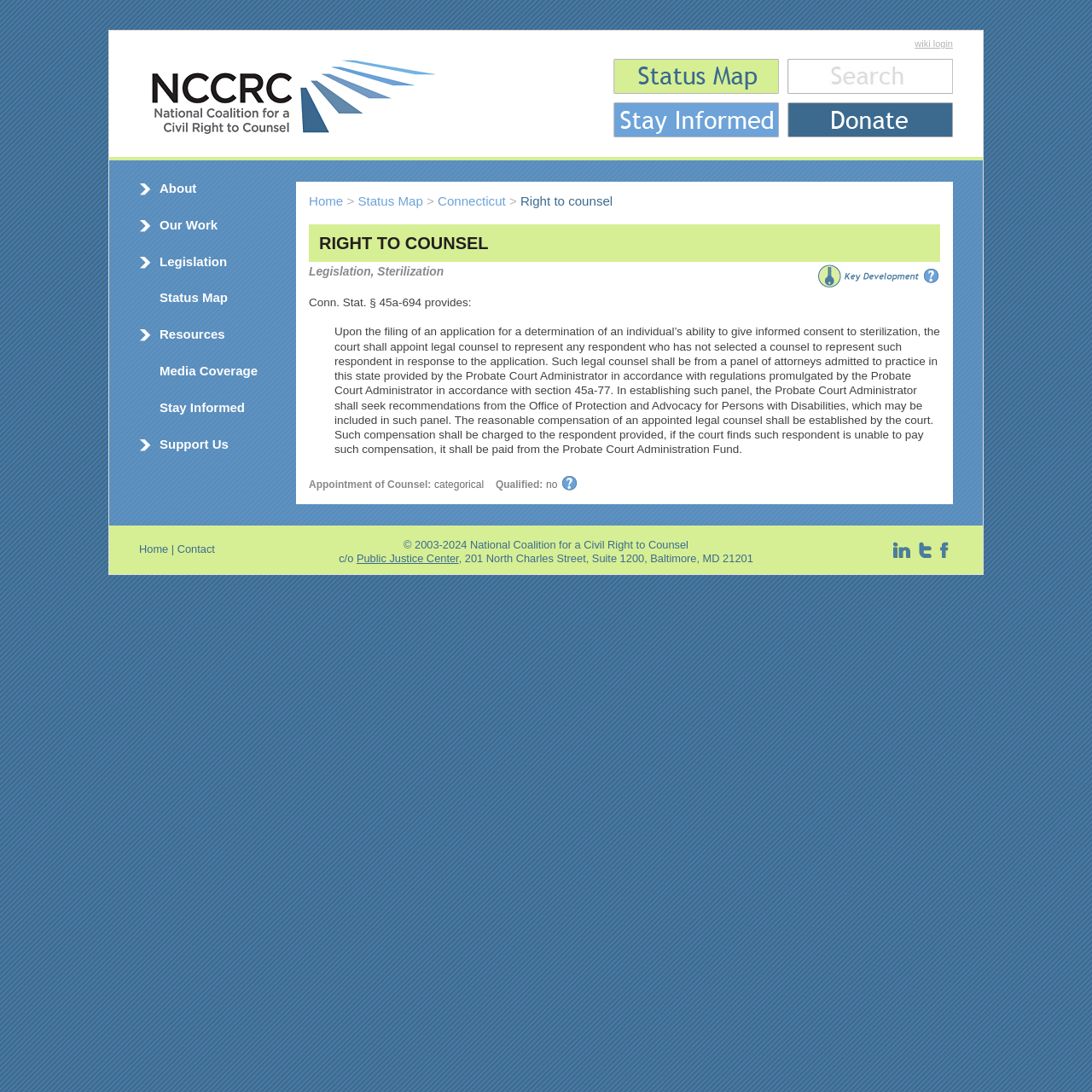Find the main header of the webpage and produce its text content.

RIGHT TO COUNSEL